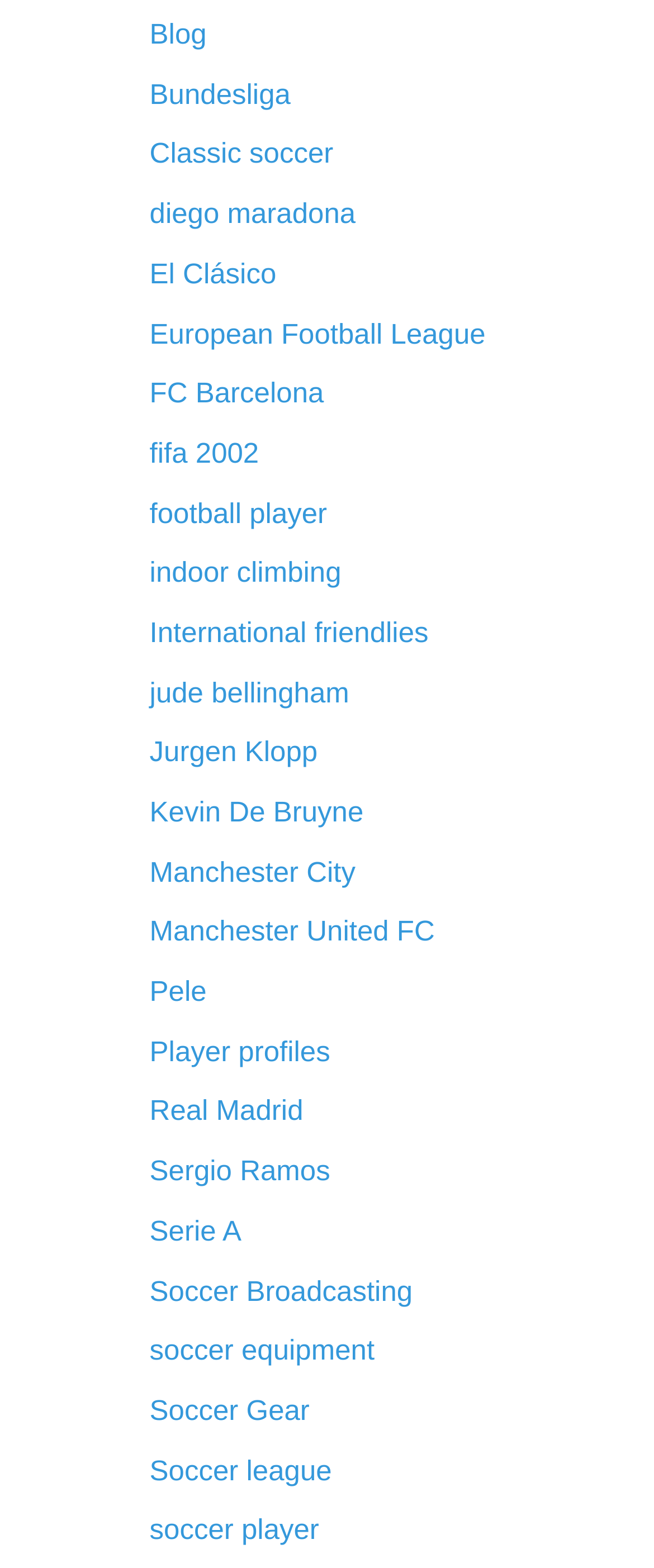Locate the bounding box coordinates of the area that needs to be clicked to fulfill the following instruction: "Click on the link to view Bundesliga". The coordinates should be in the format of four float numbers between 0 and 1, namely [left, top, right, bottom].

[0.229, 0.05, 0.444, 0.07]